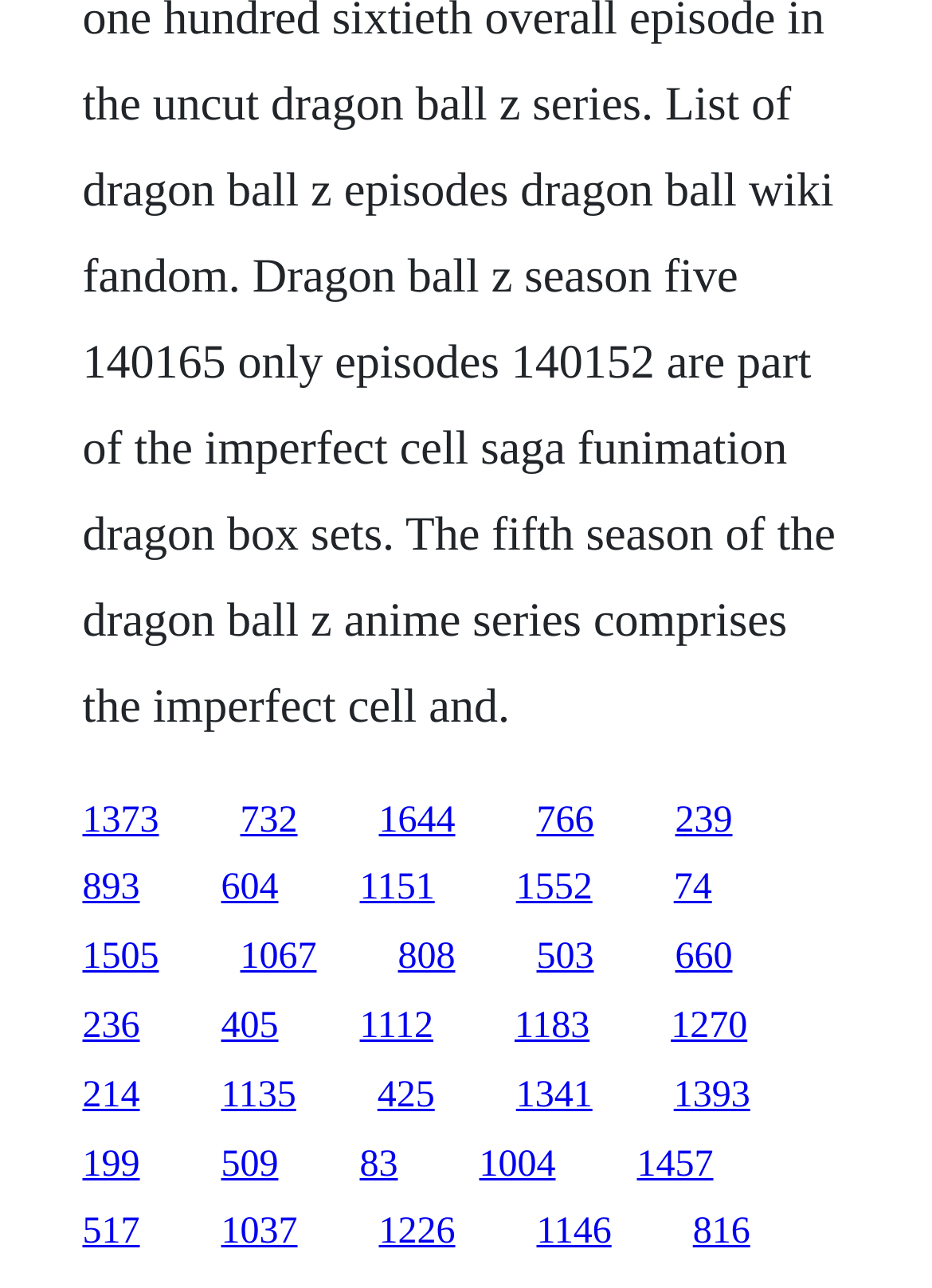Show the bounding box coordinates for the element that needs to be clicked to execute the following instruction: "click the first link". Provide the coordinates in the form of four float numbers between 0 and 1, i.e., [left, top, right, bottom].

[0.088, 0.621, 0.171, 0.652]